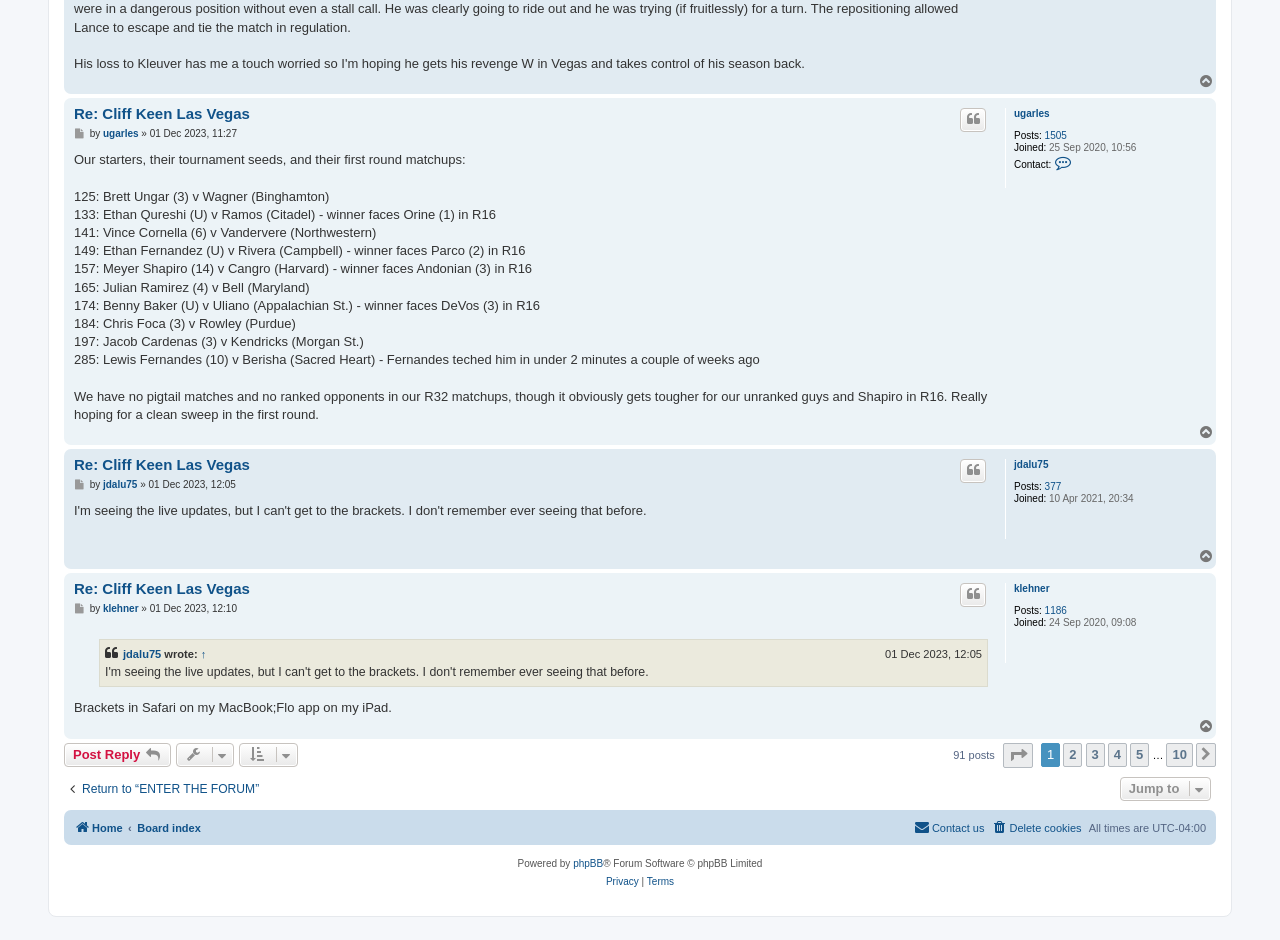Locate the bounding box coordinates of the element that needs to be clicked to carry out the instruction: "Click on the 'Quote' link". The coordinates should be given as four float numbers ranging from 0 to 1, i.e., [left, top, right, bottom].

[0.75, 0.115, 0.77, 0.141]